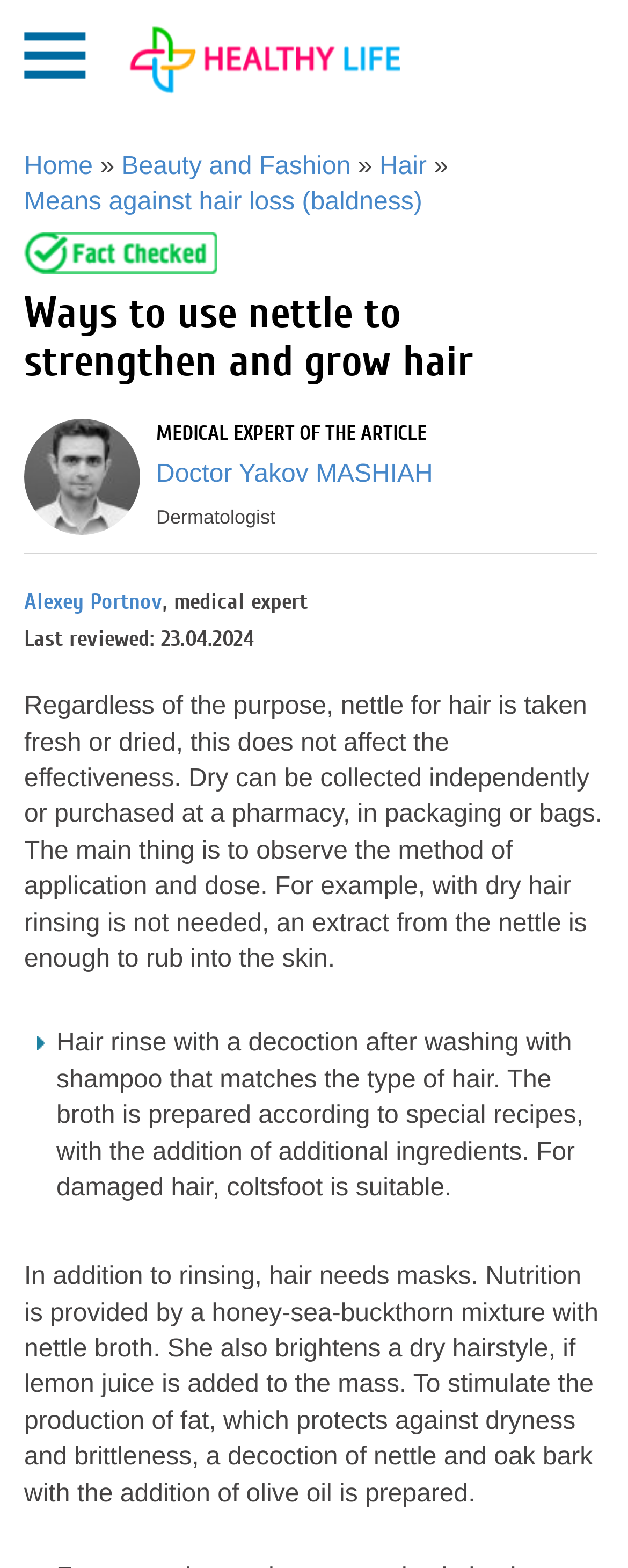Based on the element description: "Doctor Yakov MASHIAH", identify the UI element and provide its bounding box coordinates. Use four float numbers between 0 and 1, [left, top, right, bottom].

[0.249, 0.283, 0.69, 0.316]